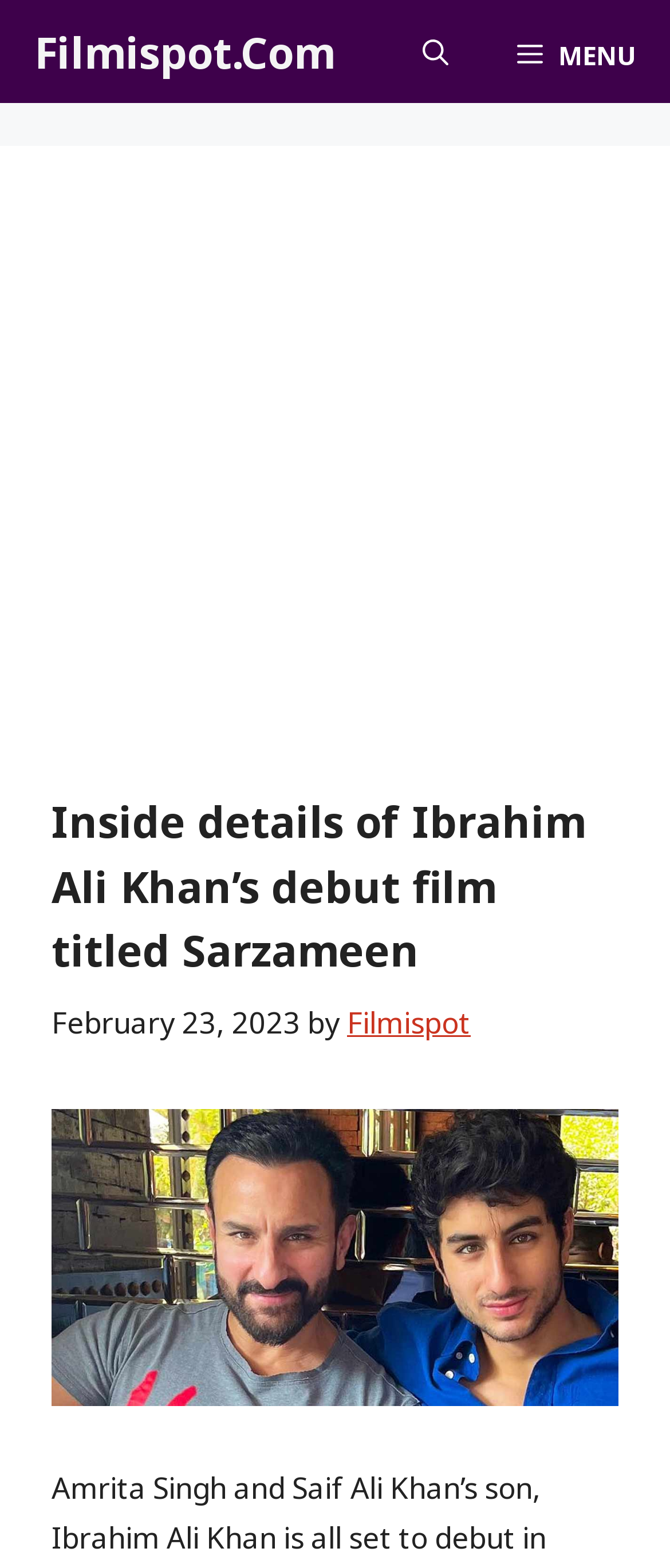What is the name of the website?
Look at the image and respond with a one-word or short phrase answer.

Filmispot